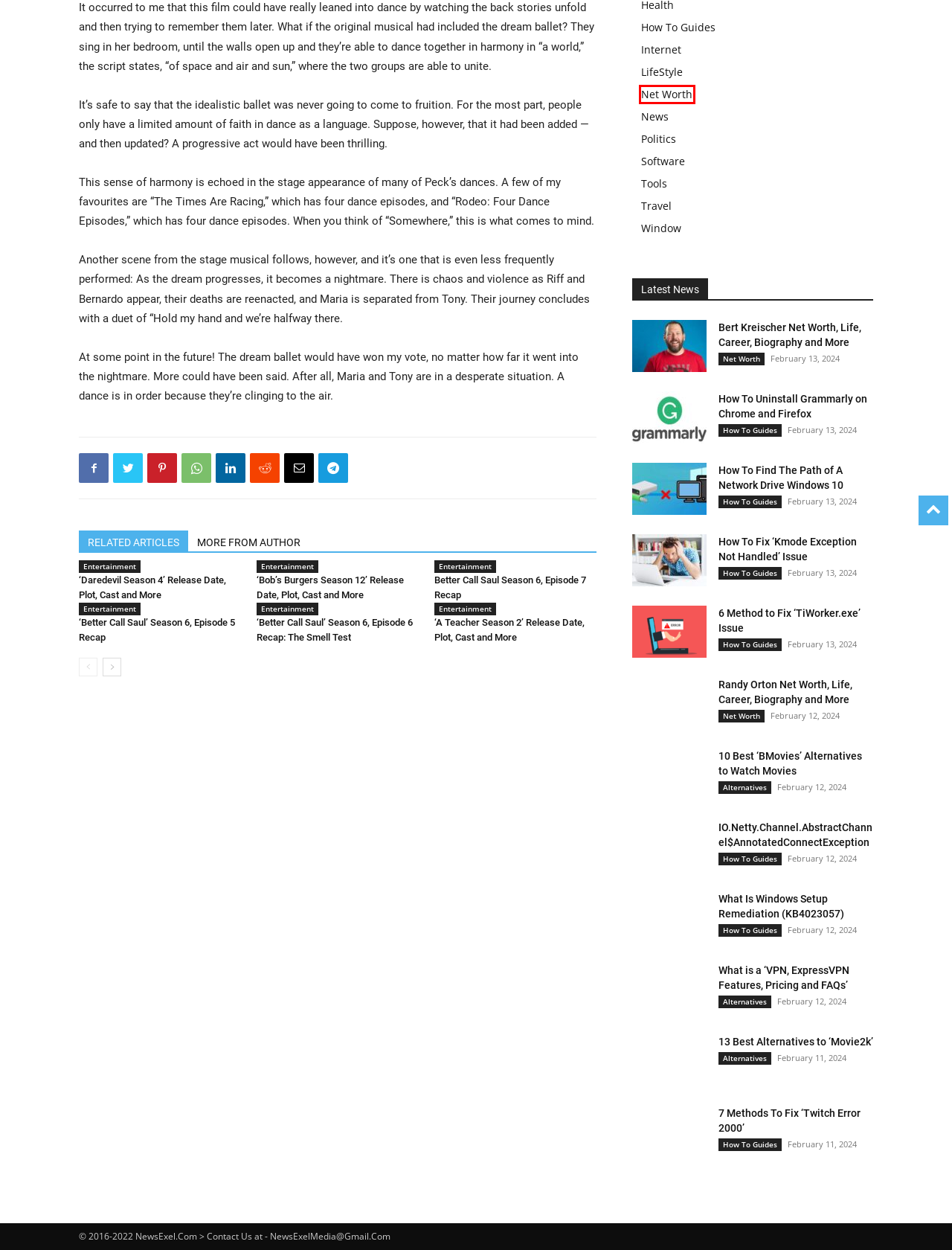Look at the screenshot of a webpage where a red bounding box surrounds a UI element. Your task is to select the best-matching webpage description for the new webpage after you click the element within the bounding box. The available options are:
A. News Archives - NewsExel.Com
B. Bert Kreischer Net Worth, Life, Career, Biography and More - NewsExel.Com
C. 'Bob's Burgers Season 12' Release Date, Plot, Cast and More - NewsExel.Com
D. Window Archives - NewsExel.Com
E. 'Better Call Saul' Season 6, Episode 6 Recap: The Smell Test - NewsExel.Com
F. Randy Orton Net Worth, Life, Career, Biography and More - NewsExel.Com
G. 7 Methods To Fix 'Twitch Error 2000' - NewsExel.Com
H. Net Worth Archives - NewsExel.Com

H